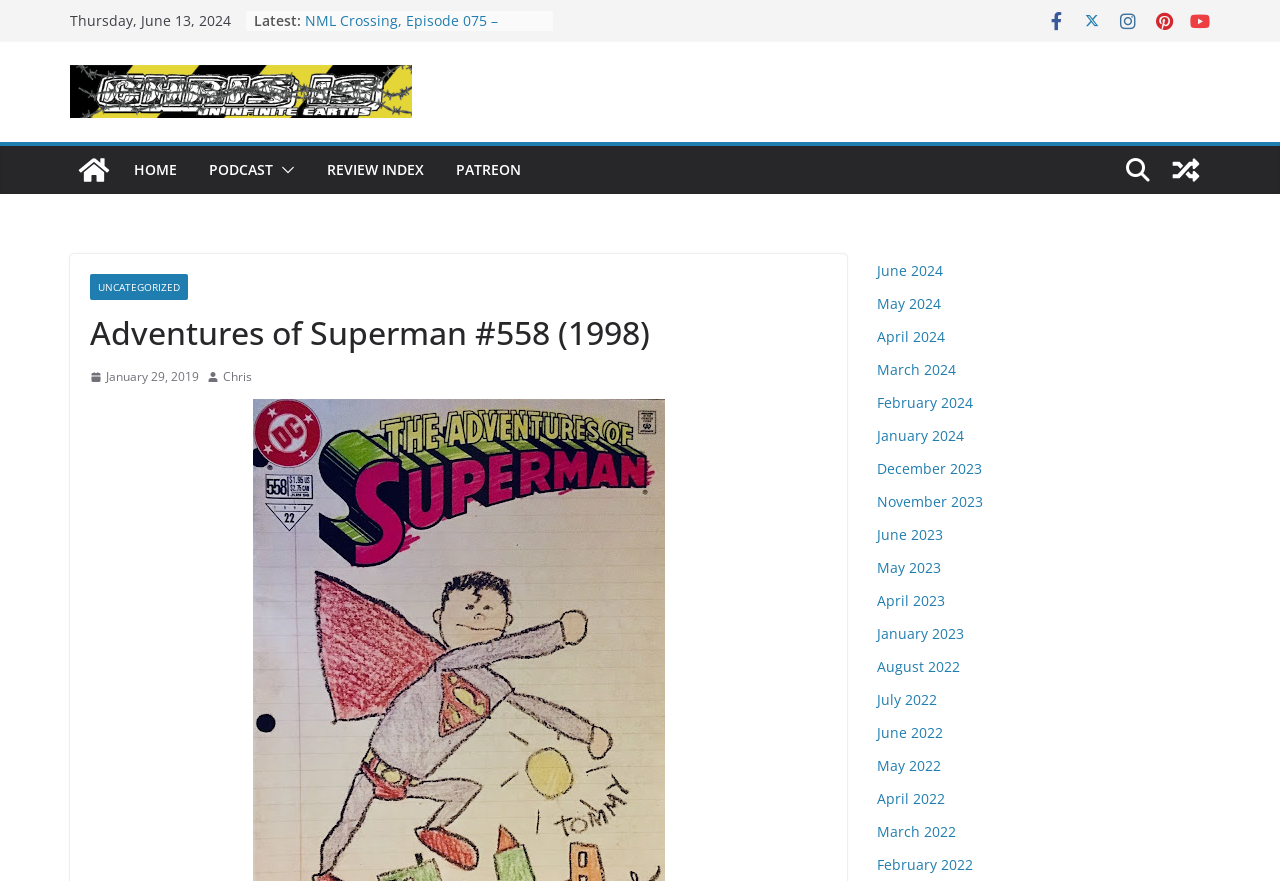Please identify the bounding box coordinates of the area I need to click to accomplish the following instruction: "Support on PATREON".

[0.356, 0.177, 0.407, 0.209]